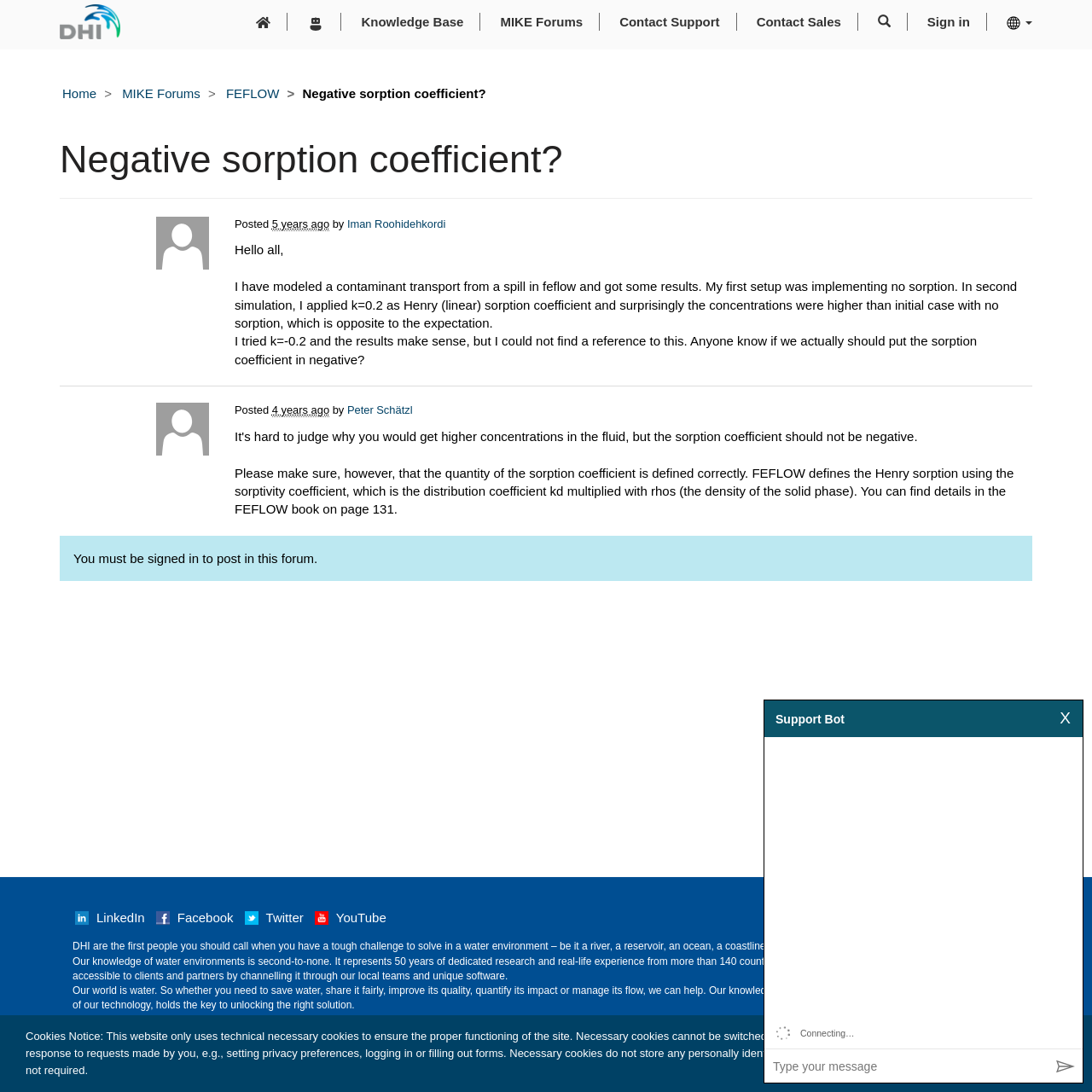Create a full and detailed caption for the entire webpage.

This webpage is a forum discussion page from the DHI Customer Care Portal. At the top right corner, there is a button to close the current window. Below it, there is an iframe that takes up most of the width of the page. 

A horizontal menubar is located at the top of the page, containing several menu items, including "Home", "SupportBot", "Knowledge Base", "MIKE Forums", "Contact Support", and "Contact Sales". On the right side of the menubar, there is a search button and a sign-in button.

Below the menubar, there are several links, including "Home", "MIKE Forums", and "FEFLOW". The main content of the page is a discussion thread, with the title "Negative sorption coefficient?" at the top. The title is also announced as an alert.

The discussion thread consists of two posts. The first post is from "Iman Roohidehkordi" and includes a graphic/image. The post asks about the sorption coefficient in a contaminant transport model. The second post is from "Peter Schätzl" and also includes a graphic/image. The post provides an answer to the question, explaining how the sorption coefficient should be defined correctly in FEFLOW.

At the bottom of the page, there is a notice about cookies and a button to close it. There are also links to social media platforms, such as LinkedIn, Facebook, Twitter, and YouTube. A brief description of DHI and its expertise in water environments is provided, along with a call to action to contact them. Finally, there are links to various pages, including "Contact us", "Disclaimer", "Privacy", "Cookies", "Terms of use", and "Whistleblower", as well as a copyright notice.